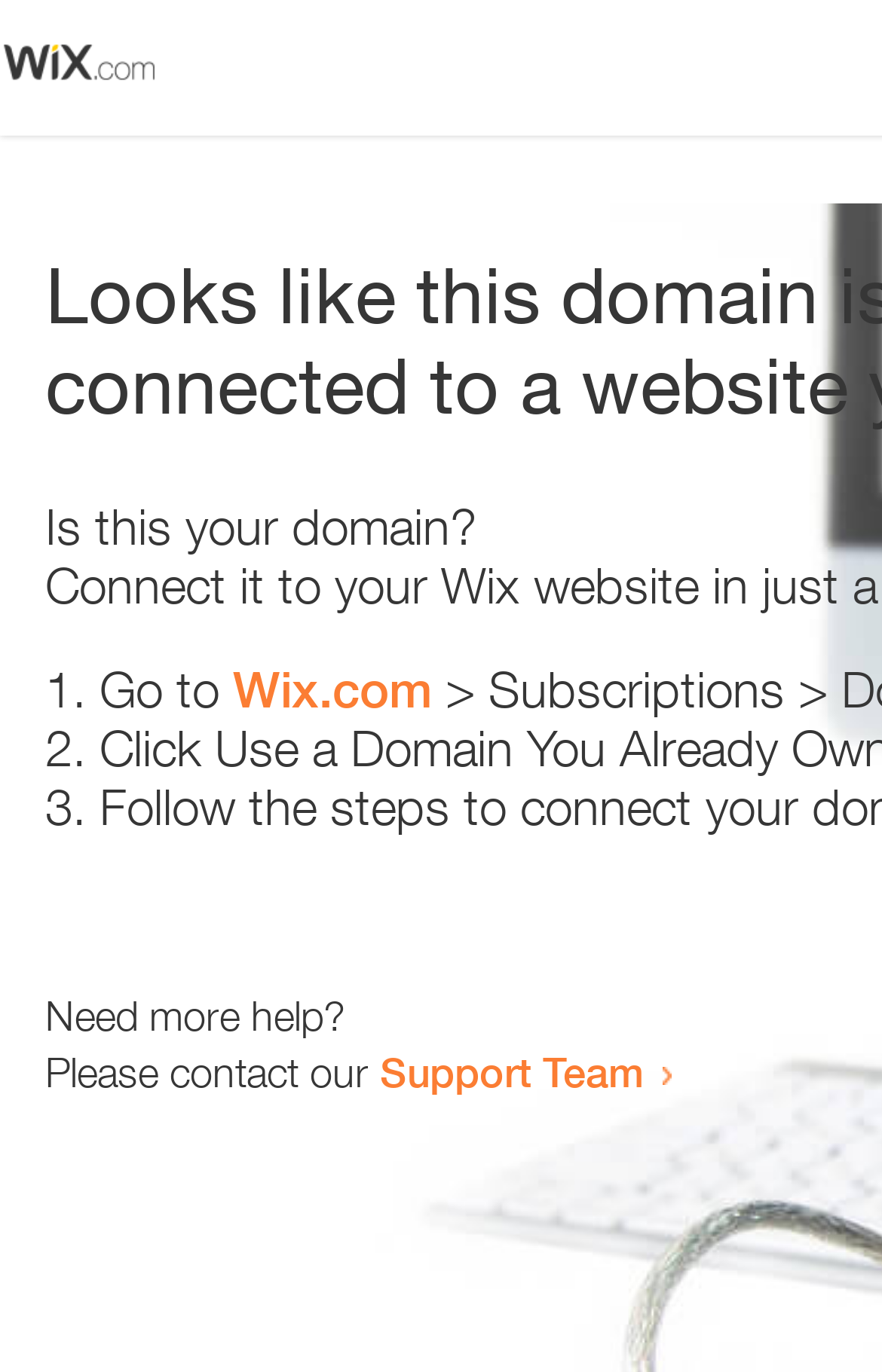Is the webpage providing troubleshooting steps?
Answer the question based on the image using a single word or a brief phrase.

Yes